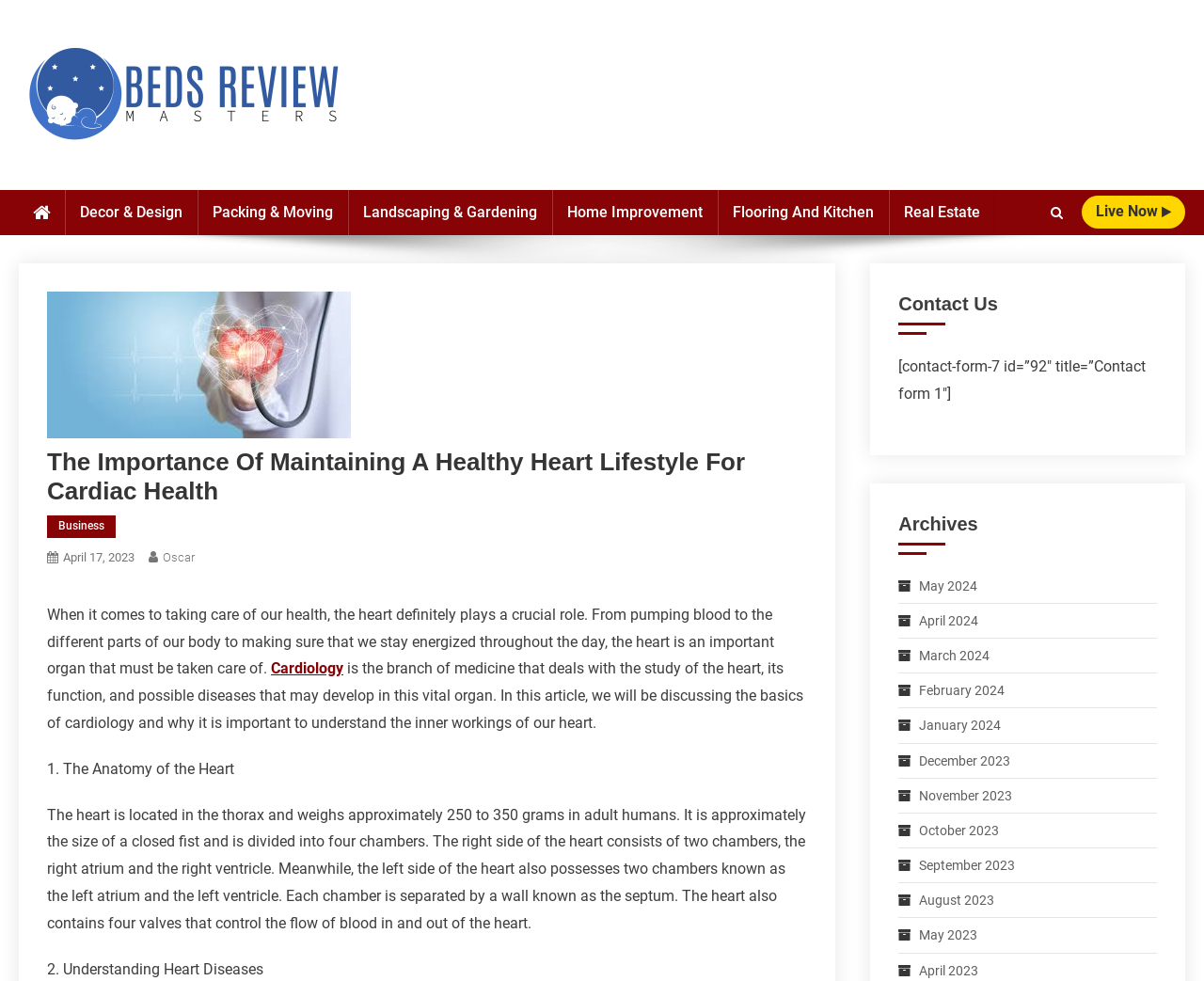Please find the bounding box coordinates of the section that needs to be clicked to achieve this instruction: "Click on the 'Contact Us' link".

[0.746, 0.297, 0.961, 0.327]